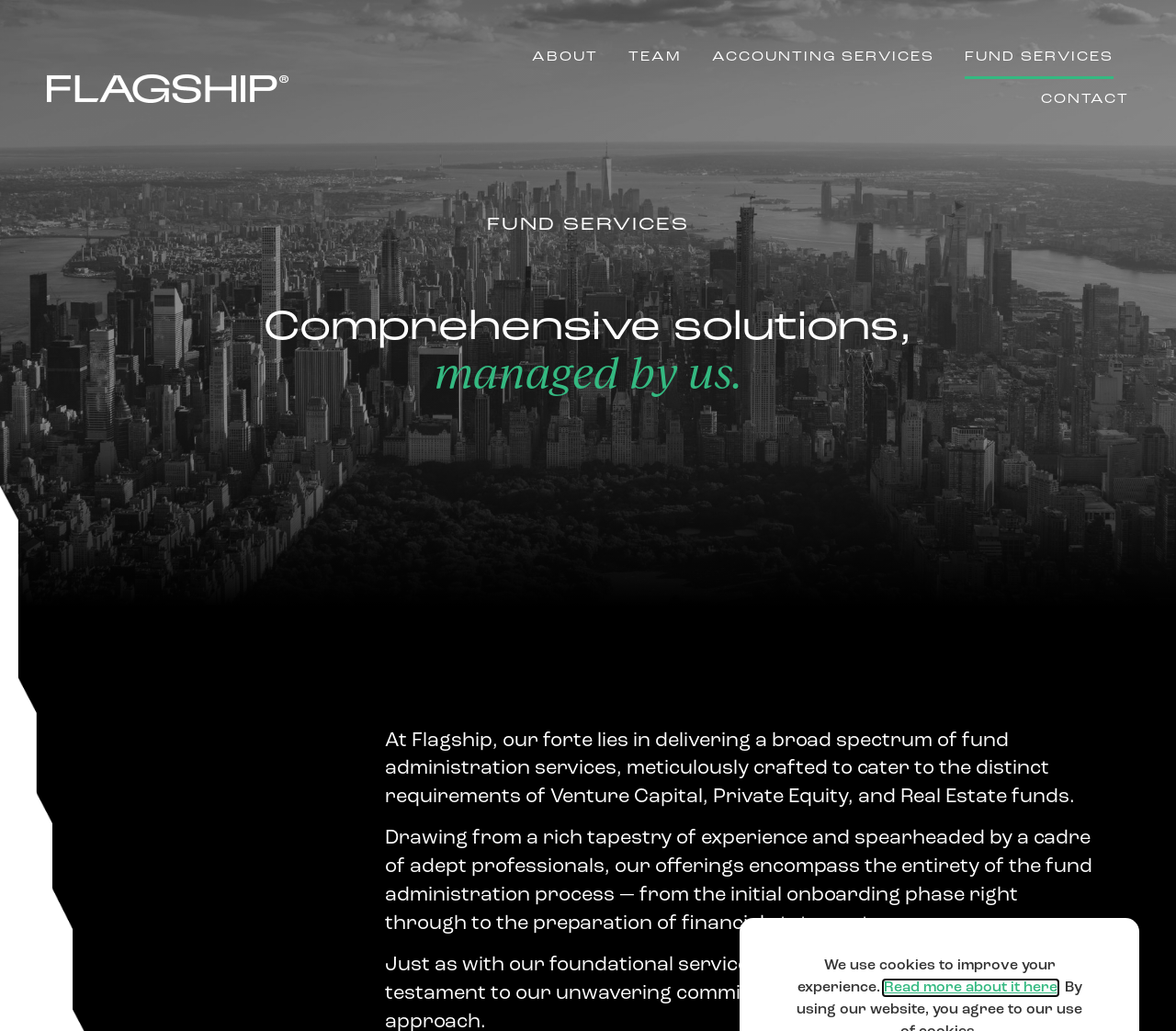Use a single word or phrase to answer the question: What type of funds does Flagship cater to?

Venture Capital, Private Equity, and Real Estate funds